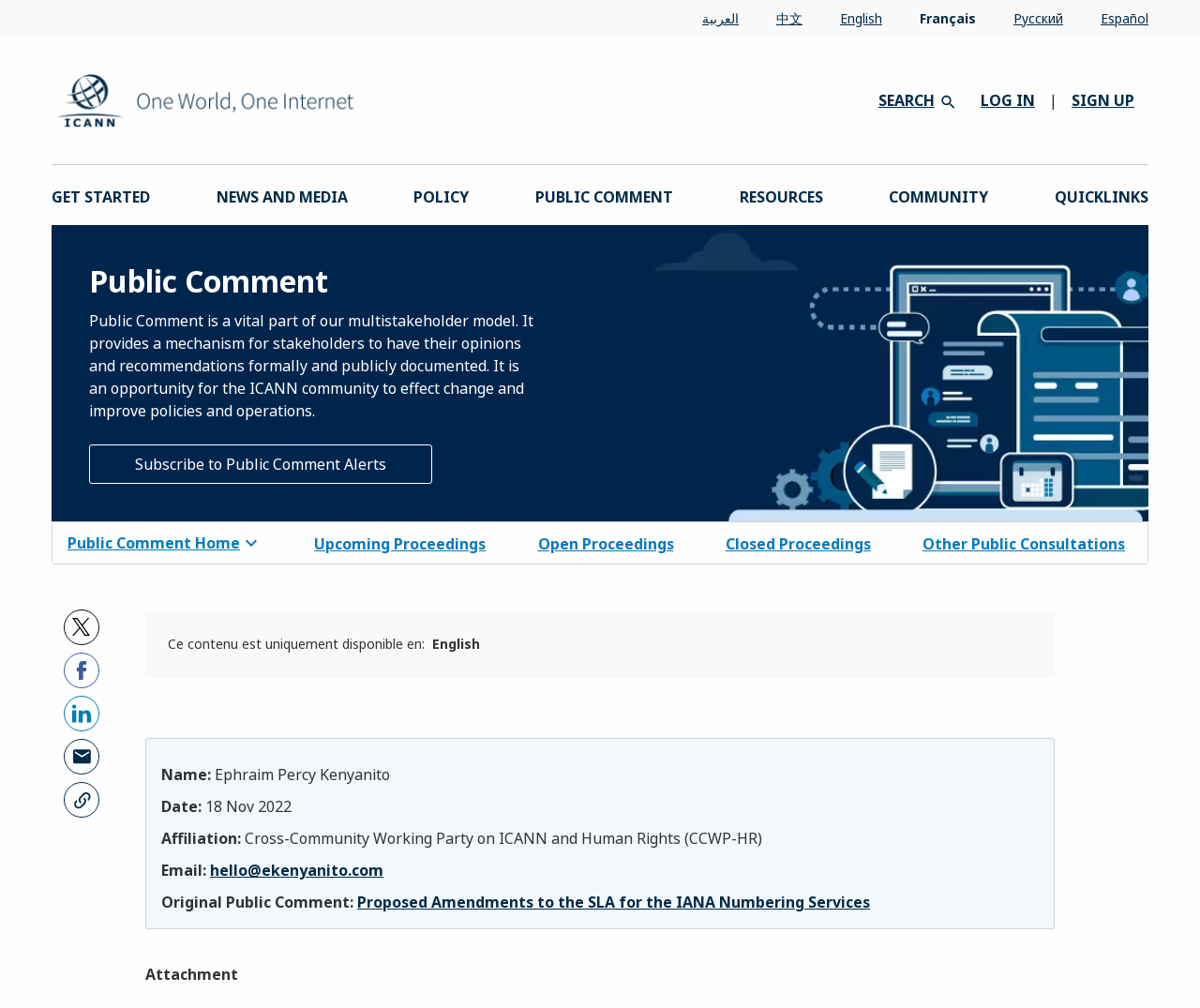What is the title of the original public comment?
Based on the image, answer the question with as much detail as possible.

I found the answer by looking at the 'Original Public Comment:' label and its corresponding link text, which is 'Proposed Amendments to the SLA for the IANA Numbering Services'.